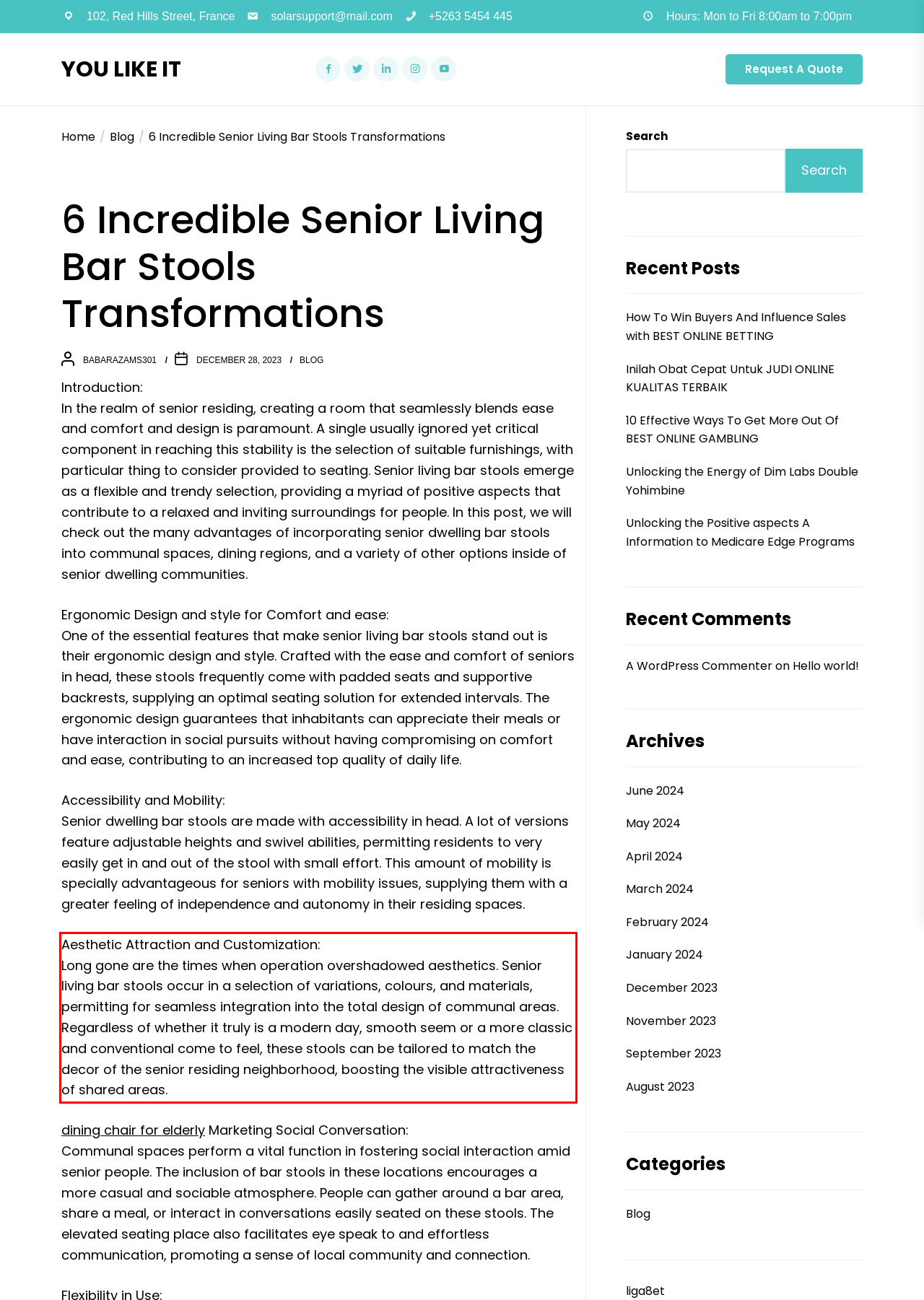You are provided with a screenshot of a webpage containing a red bounding box. Please extract the text enclosed by this red bounding box.

Aesthetic Attraction and Customization: Long gone are the times when operation overshadowed aesthetics. Senior living bar stools occur in a selection of variations, colours, and materials, permitting for seamless integration into the total design of communal areas. Regardless of whether it truly is a modern day, smooth seem or a more classic and conventional come to feel, these stools can be tailored to match the decor of the senior residing neighborhood, boosting the visible attractiveness of shared areas.